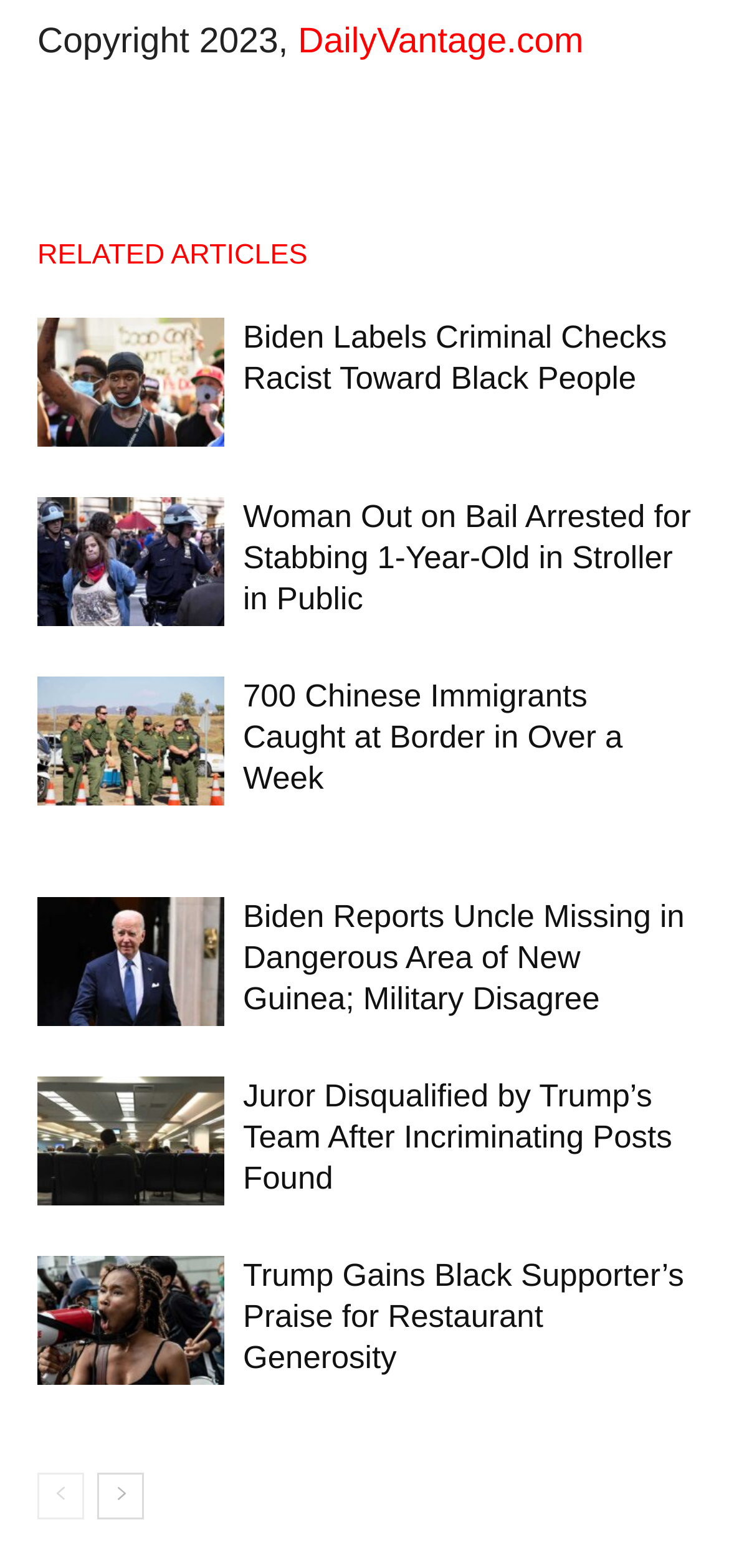What is the purpose of the 'prev-page' and 'next-page' links?
Examine the screenshot and reply with a single word or phrase.

To navigate between pages